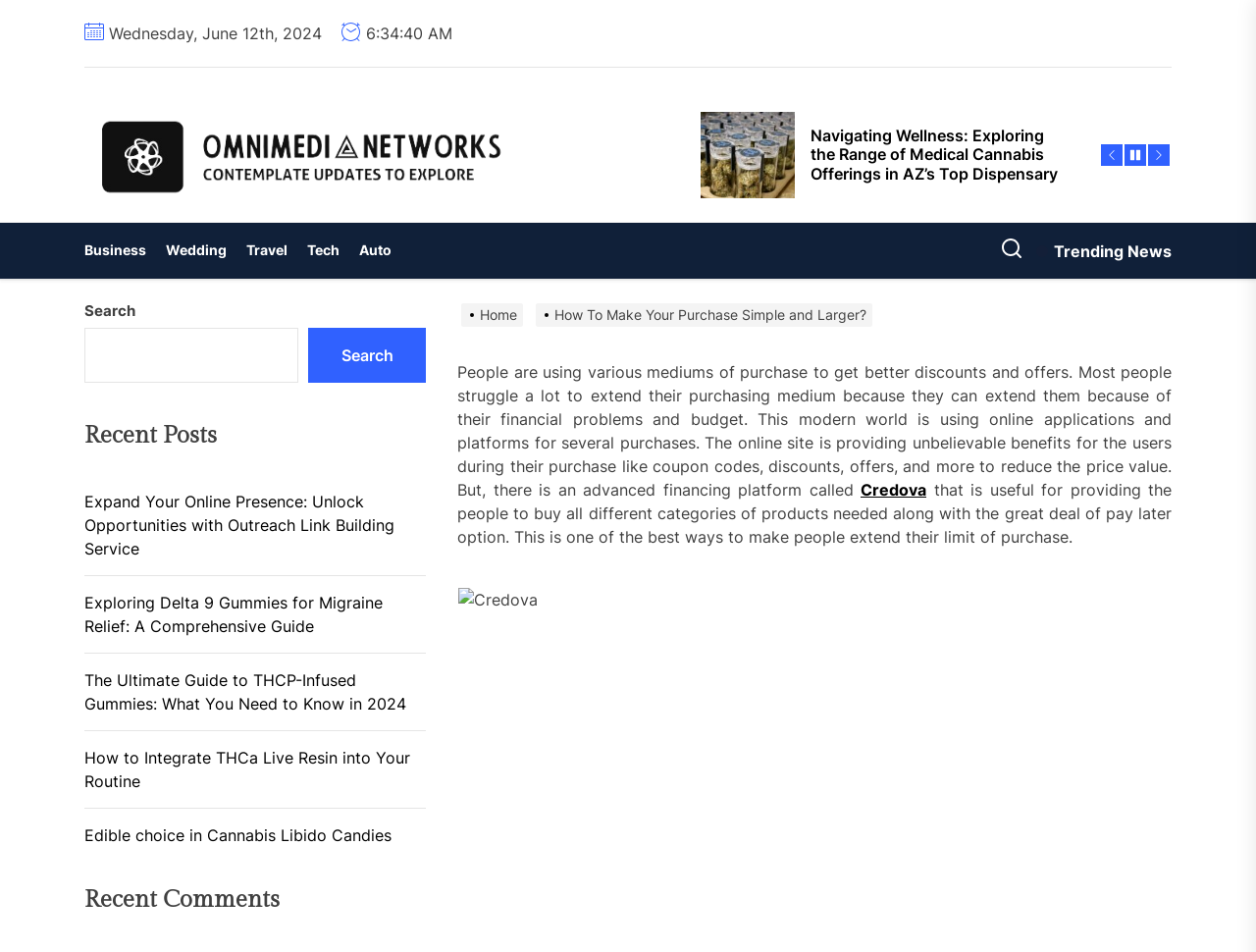Can you specify the bounding box coordinates of the area that needs to be clicked to fulfill the following instruction: "Search for something"?

[0.067, 0.344, 0.238, 0.402]